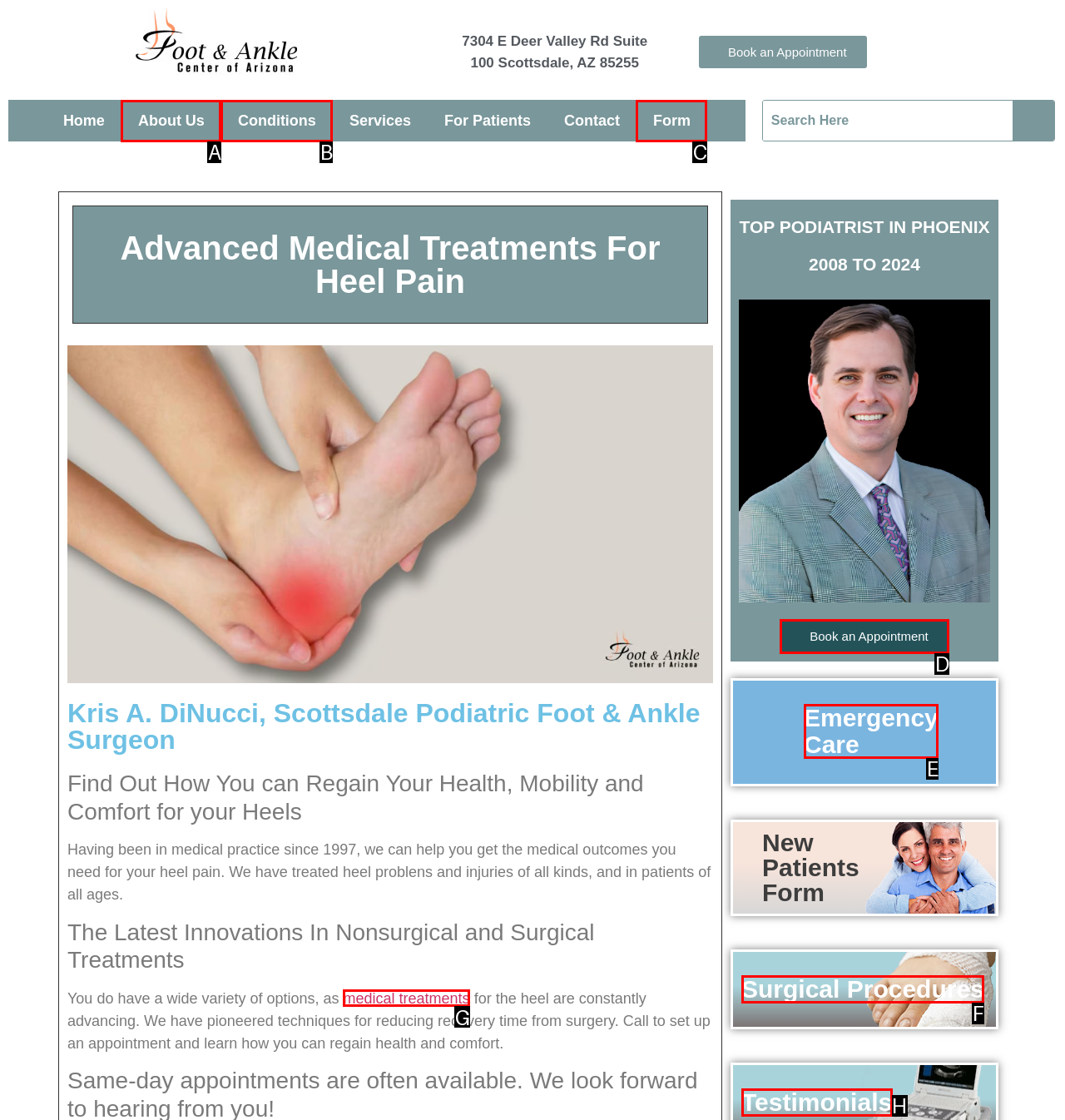Which HTML element among the options matches this description: Form? Answer with the letter representing your choice.

C